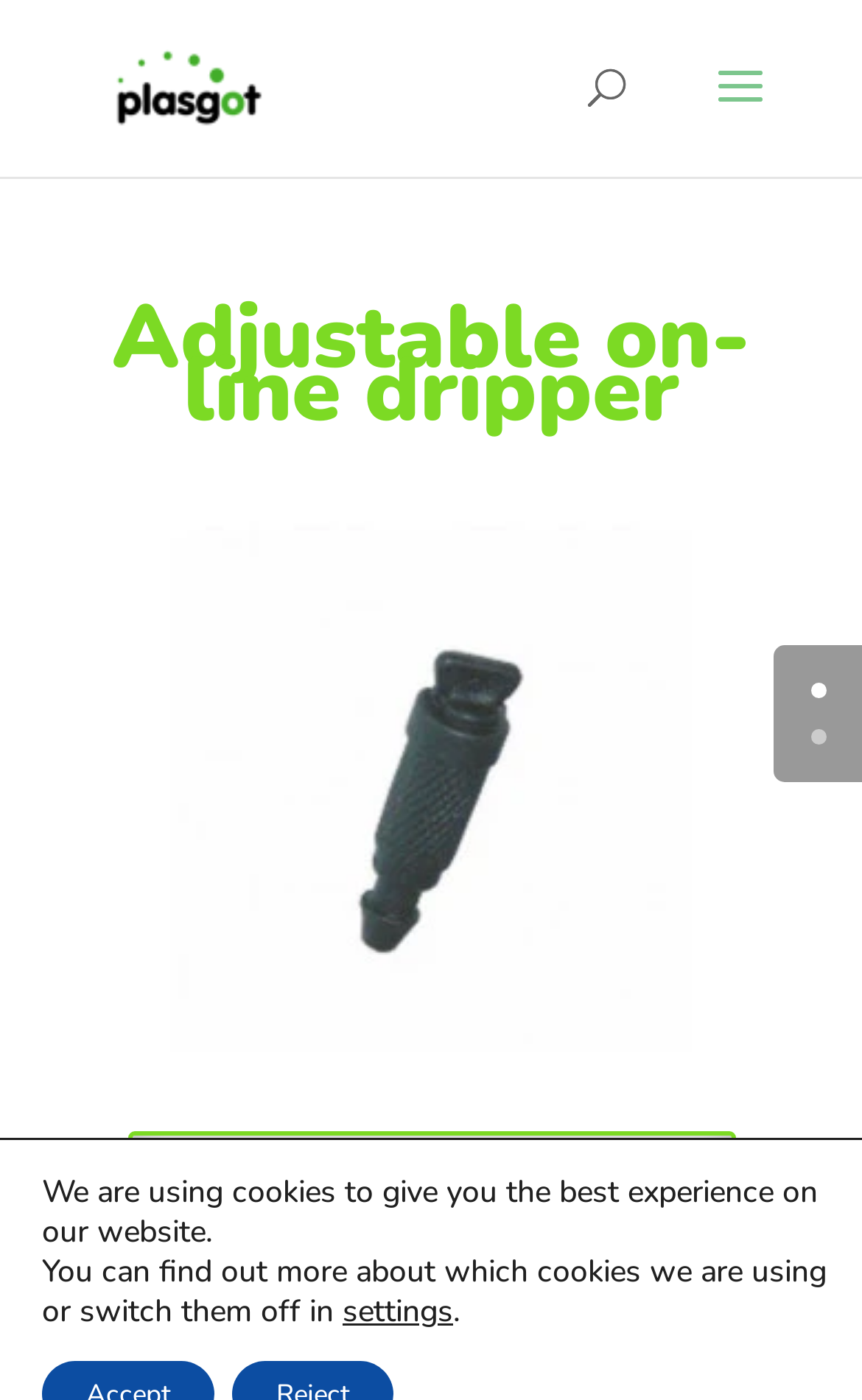What is the product being showcased?
Based on the image, answer the question in a detailed manner.

The product being showcased is an adjustable on-line dripper, which is mentioned in the StaticText element 'Adjustable on-line dripper' on the webpage.